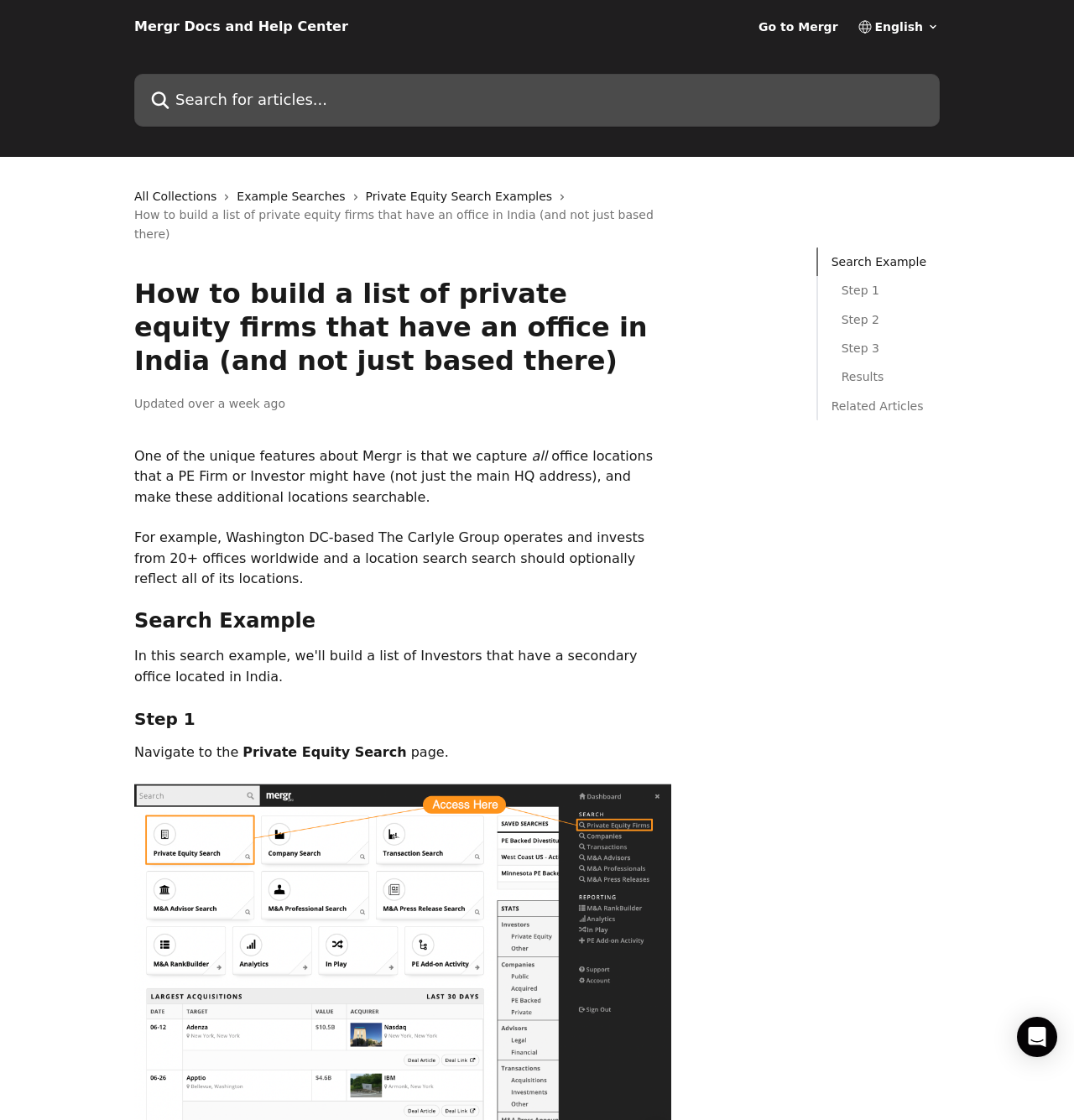Deliver a detailed narrative of the webpage's visual and textual elements.

The webpage is a help center article titled "How to build a list of private equity firms that have an office in India (and not just based there)". At the top, there is a header section with a link to "Mergr" and a search bar with a placeholder text "Search for articles...". There are also several icons and a combobox on the top right corner.

Below the header, there are several links to different sections of the article, including "Search Example", "Step 1", "Step 2", "Step 3", "Results", and "Related Articles". These links are aligned vertically and take up most of the width of the page.

On the left side of the page, there are several links to other collections, including "All Collections", "Example Searches", and "Private Equity Search Examples". Each of these links has a small icon next to it.

The main content of the article starts with a heading that repeats the title of the article. The text explains how Mergr captures office locations of private equity firms and investors, making them searchable. There is an example given about The Carlyle Group, which operates and invests from 20+ offices worldwide.

The article then provides a step-by-step guide on how to search for private equity firms with offices in India. The guide includes headings for each step, with accompanying text that explains the process.

At the bottom of the page, there is a button to open the Intercom Messenger, which has an icon of a chat bubble.